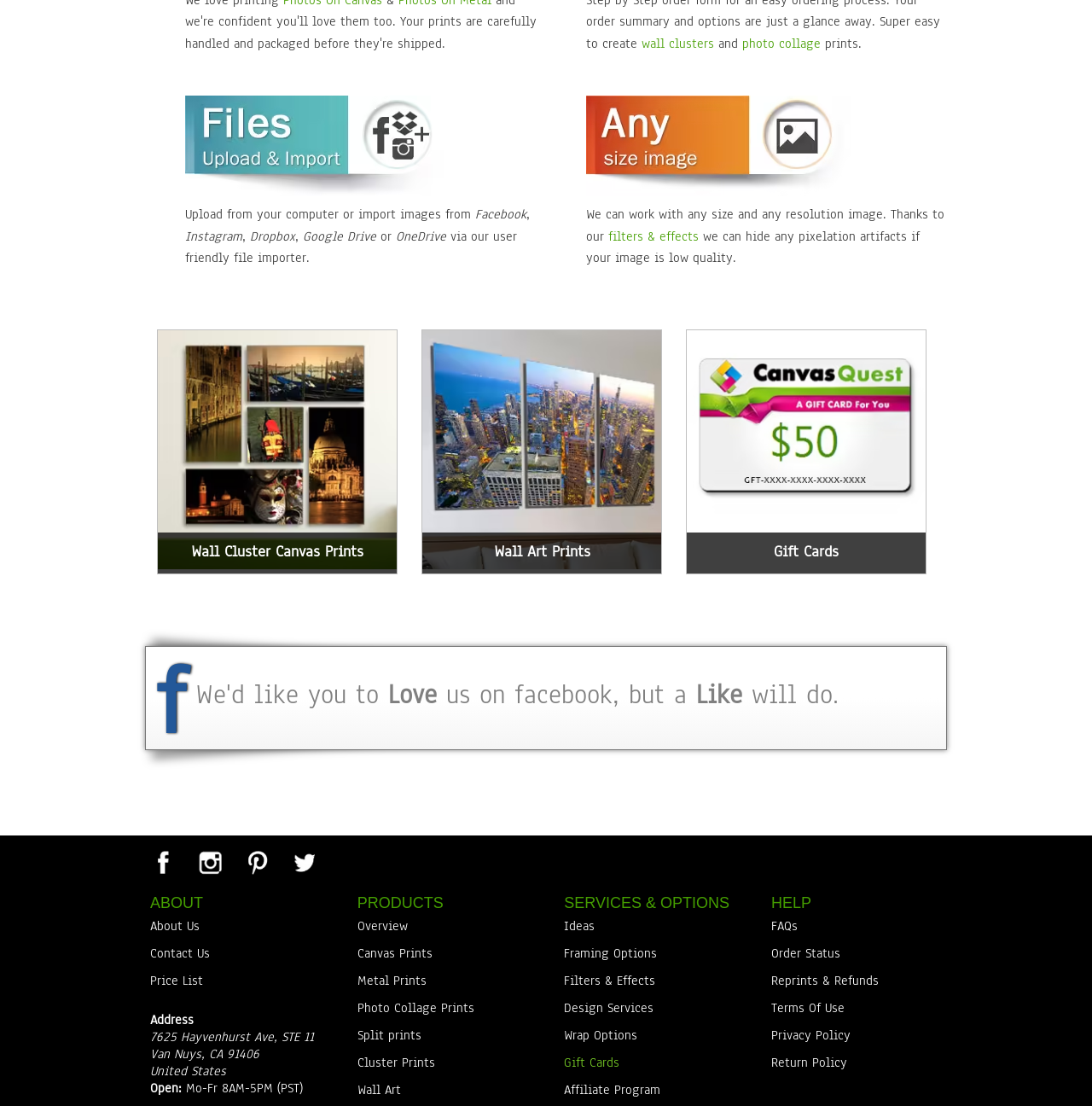What types of prints can be ordered?
Please look at the screenshot and answer using one word or phrase.

Canvas, Metal, Photo Collage, Split, Cluster, Wall Art